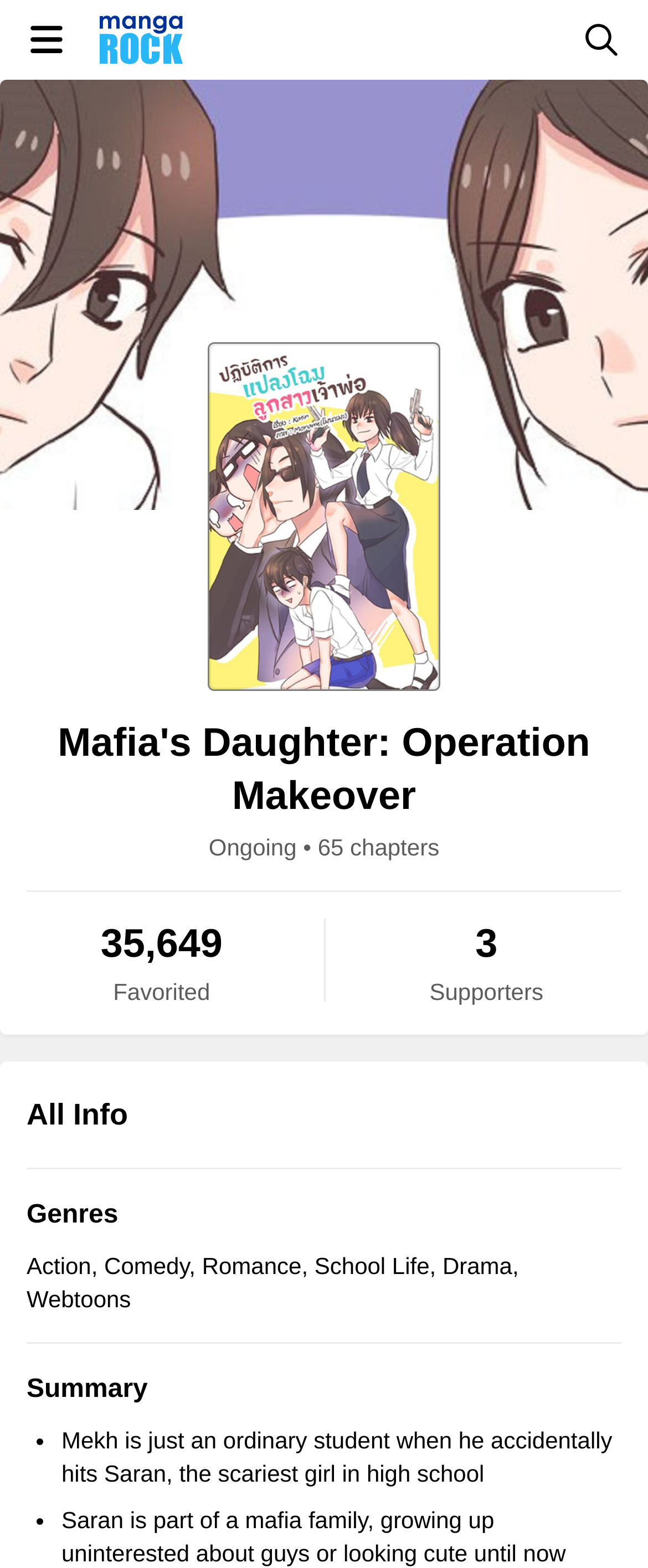Find the bounding box coordinates for the HTML element specified by: "alt="Mangarock Logo"".

[0.154, 0.004, 0.282, 0.047]